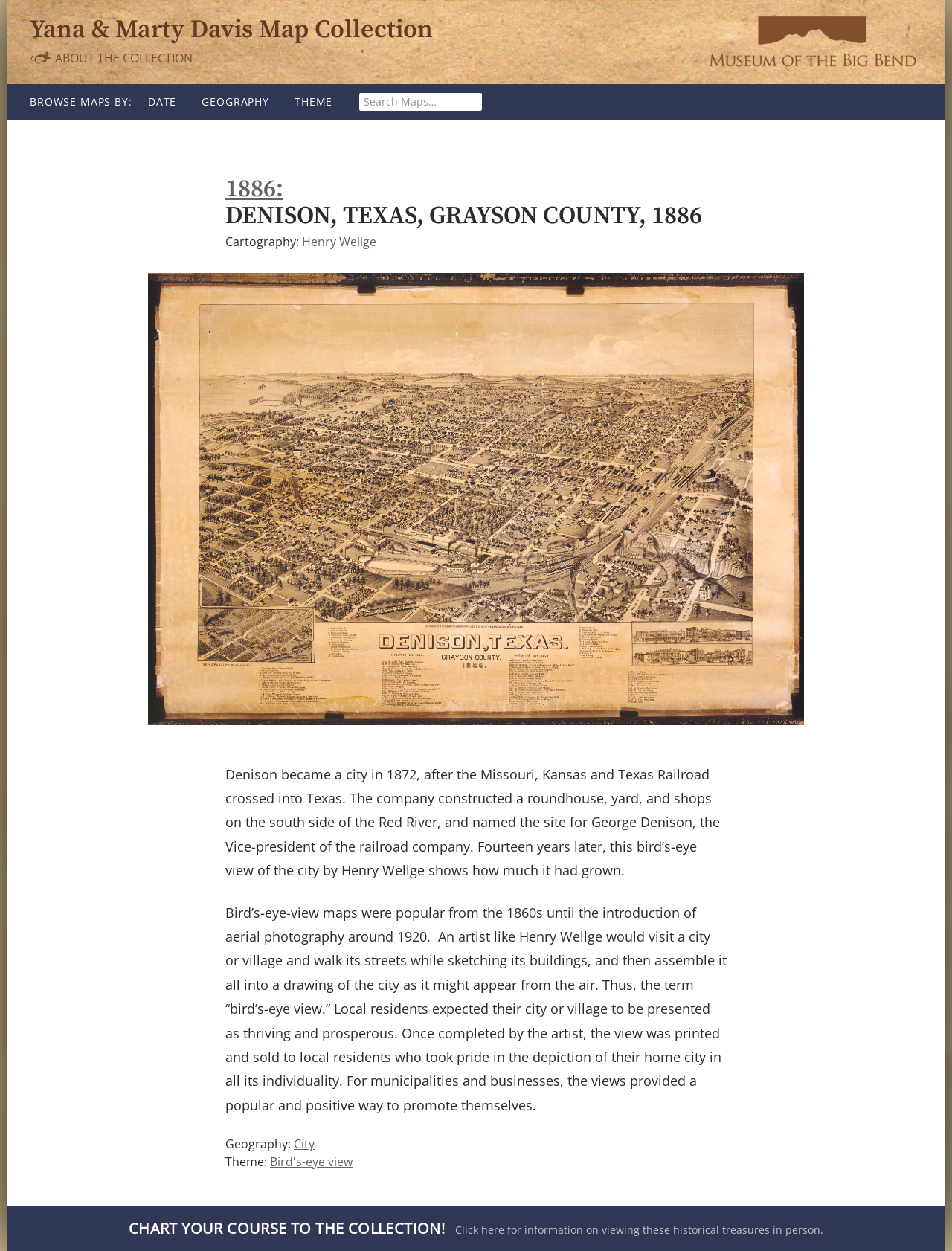Explain the webpage's layout and main content in detail.

The webpage is about the Yana & Marty Davis Map Collection, specifically featuring a map of Denison, Texas, Grayson County, from 1886. At the top, there is a heading with the collection's name, accompanied by a link. To the right of this heading, there are three links: "AT THE MUSEUM OF THE BIG BEND", "ABOUT THE COLLECTION" (preceded by a small image of a dingbat), and a "SKIP TO CONTENT" link.

Below these links, there is a heading "BROWSE MAPS BY:" followed by three links: "DATE", "GEOGRAPHY", and "THEME". Next to these links, there is a search box with a label "SEARCH MAPS:". 

The main content of the page is an article about the 1886 map of Denison, Texas. The article has a heading with the map's title and a link to it. Below the heading, there is a section with the cartographer's name, Henry Wellge, and a brief description of the map. 

The article continues with a paragraph about the history of Denison, Texas, and how it grew from a small site to a city. This is followed by another paragraph explaining the concept of bird's-eye view maps, which were popular from the 1860s to the 1920s. 

At the bottom of the article, there are two sections: "Geography:" with a link to "City", and "Theme:" with a link to "Bird's-eye view".